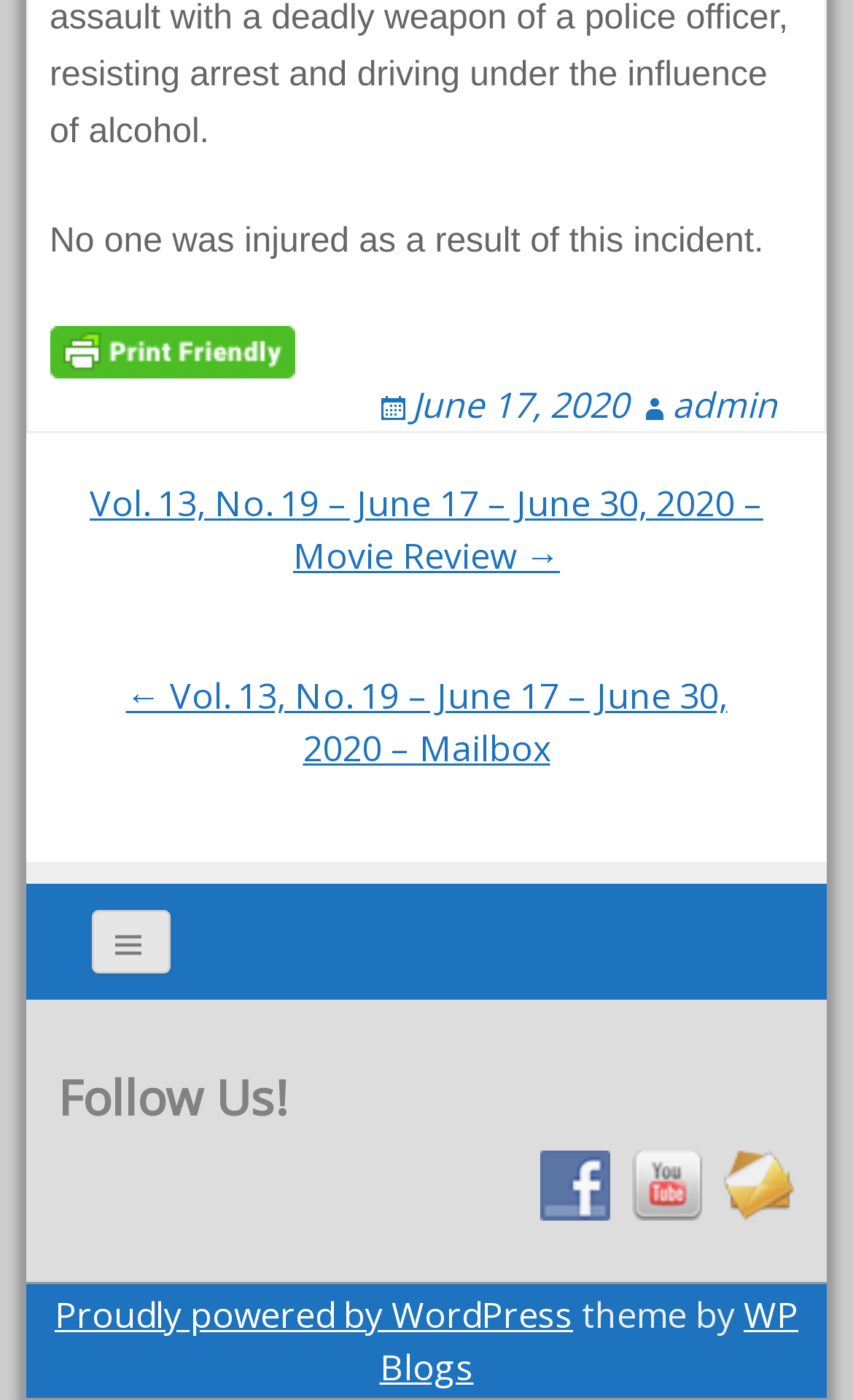Answer the question below with a single word or a brief phrase: 
How many social media platforms are mentioned in the 'Follow Us!' section?

3